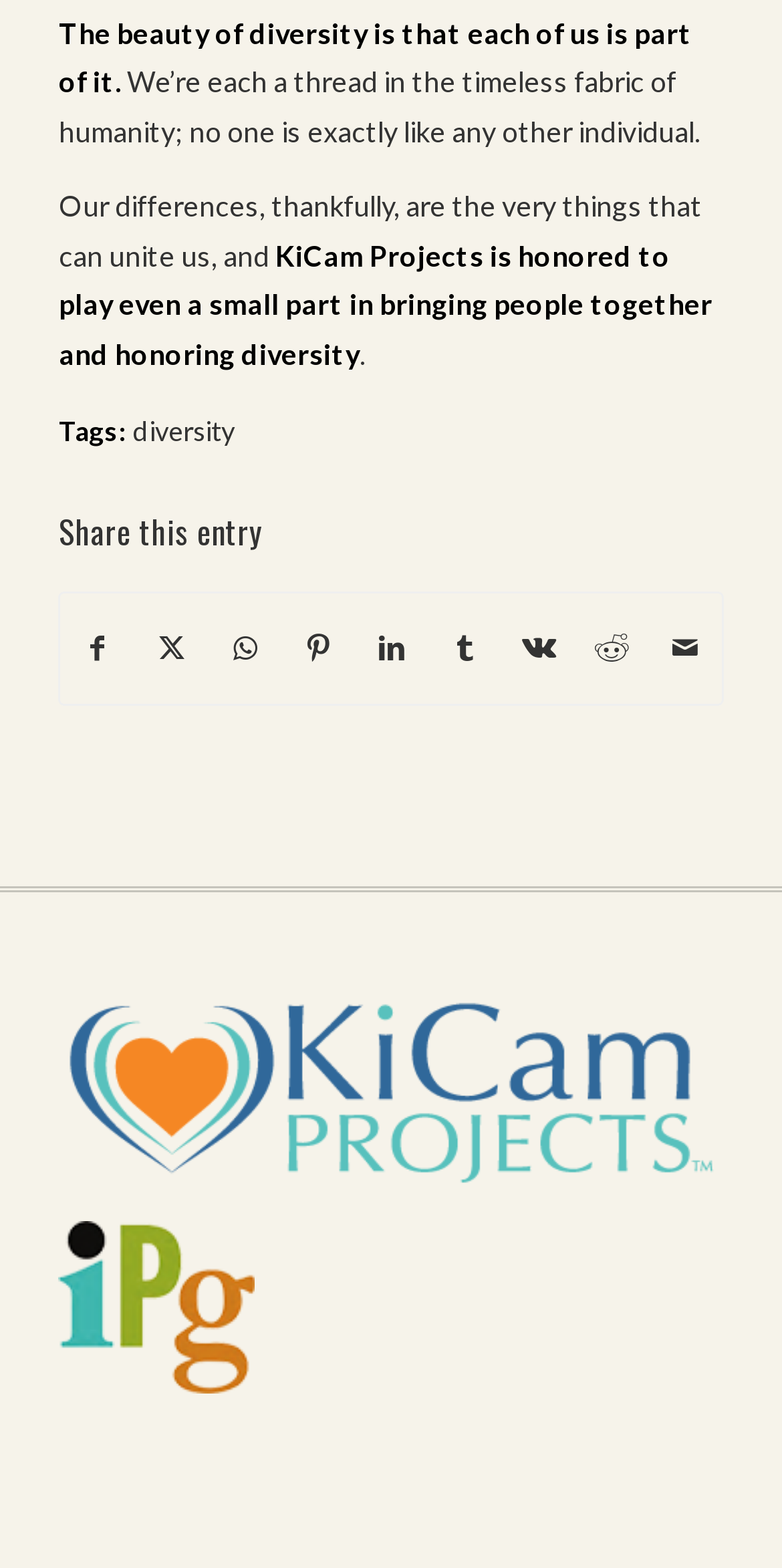Answer this question using a single word or a brief phrase:
How many social media platforms are available to share this entry?

9